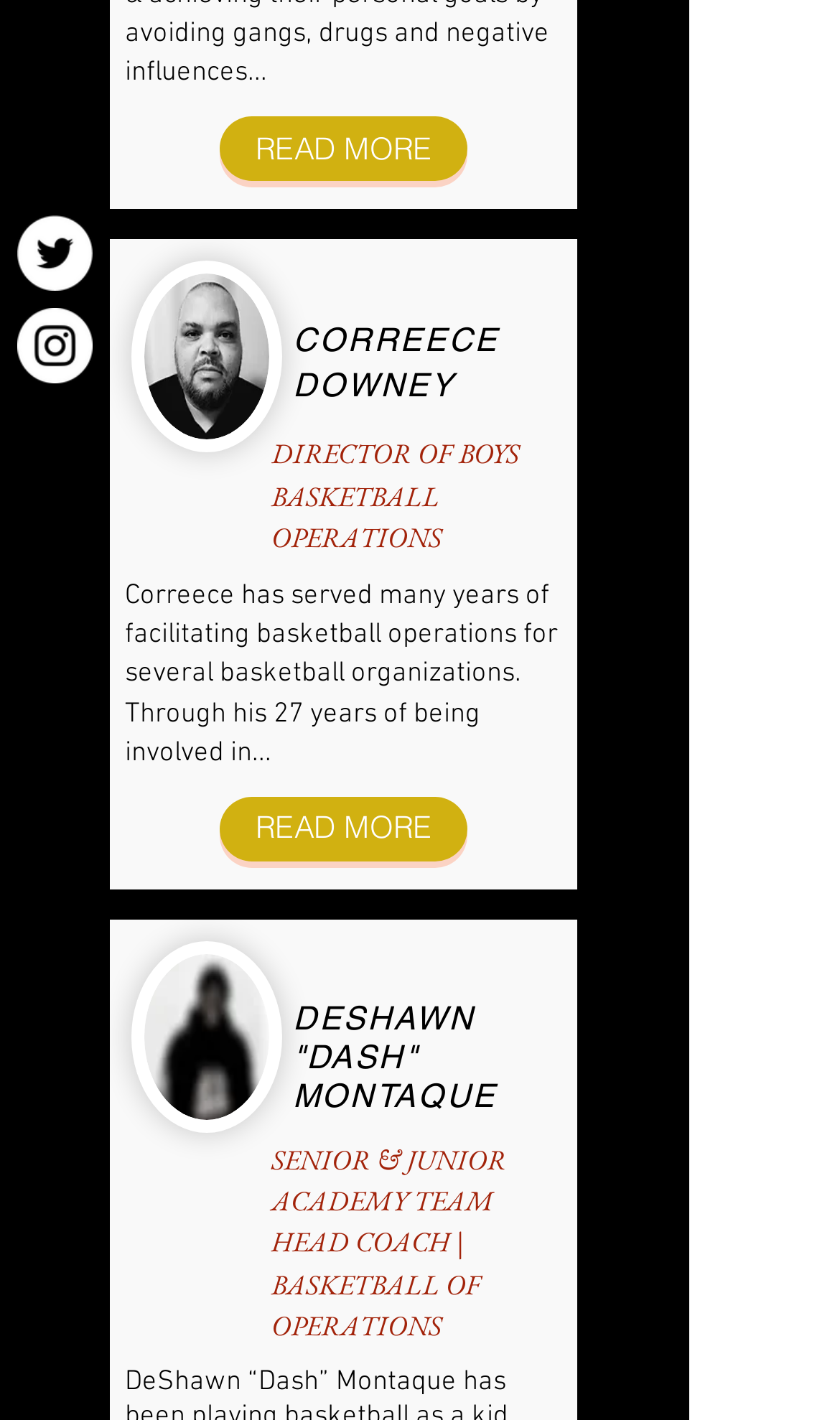What is the position of Correece Downey?
Please answer the question with as much detail as possible using the screenshot.

I found the answer by looking at the StaticText element with the text 'DIRECTOR OF BOYS BASKETBALL OPERATIONS' which is located near the heading element with the text 'CORREECE DOWNEY'.